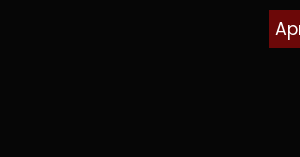What is the main topic of the blog post?
Use the screenshot to answer the question with a single word or phrase.

Google Indexing